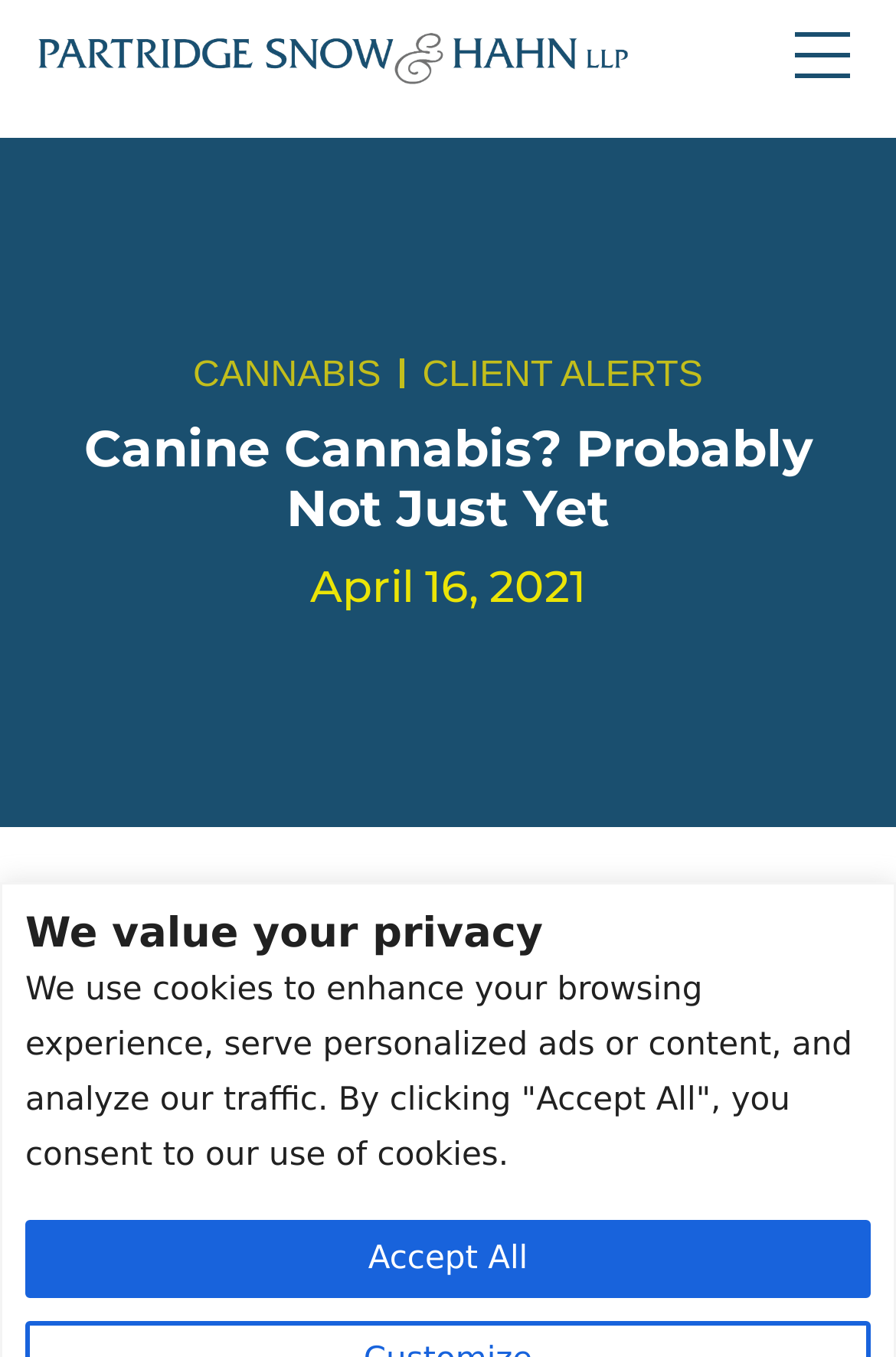Reply to the question below using a single word or brief phrase:
What is the date of the article?

April 16, 2021